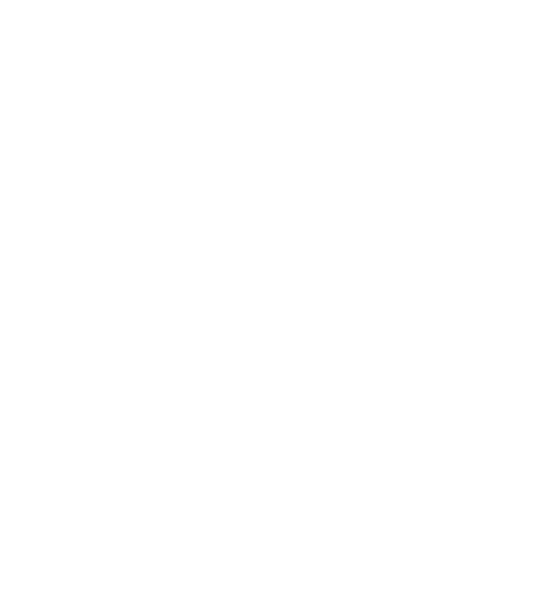Generate an elaborate caption for the image.

The image features the logo of Château Grand Corbin, a renowned wine estate located in Saint-Émilion, part of the prestigious Grand Cru Classé. This emblem symbolizes the estate's commitment to delivering an exceptional wine tourism experience. Visitors can explore the estate's rich history, vineyards, and terroir, inviting them to engage in wine tastings and educational tours designed to enrich their appreciation of fine wines. The estate recently opened its doors for visits, aiming to provide a memorable experience that resonates with both wine enthusiasts and casual visitors alike.